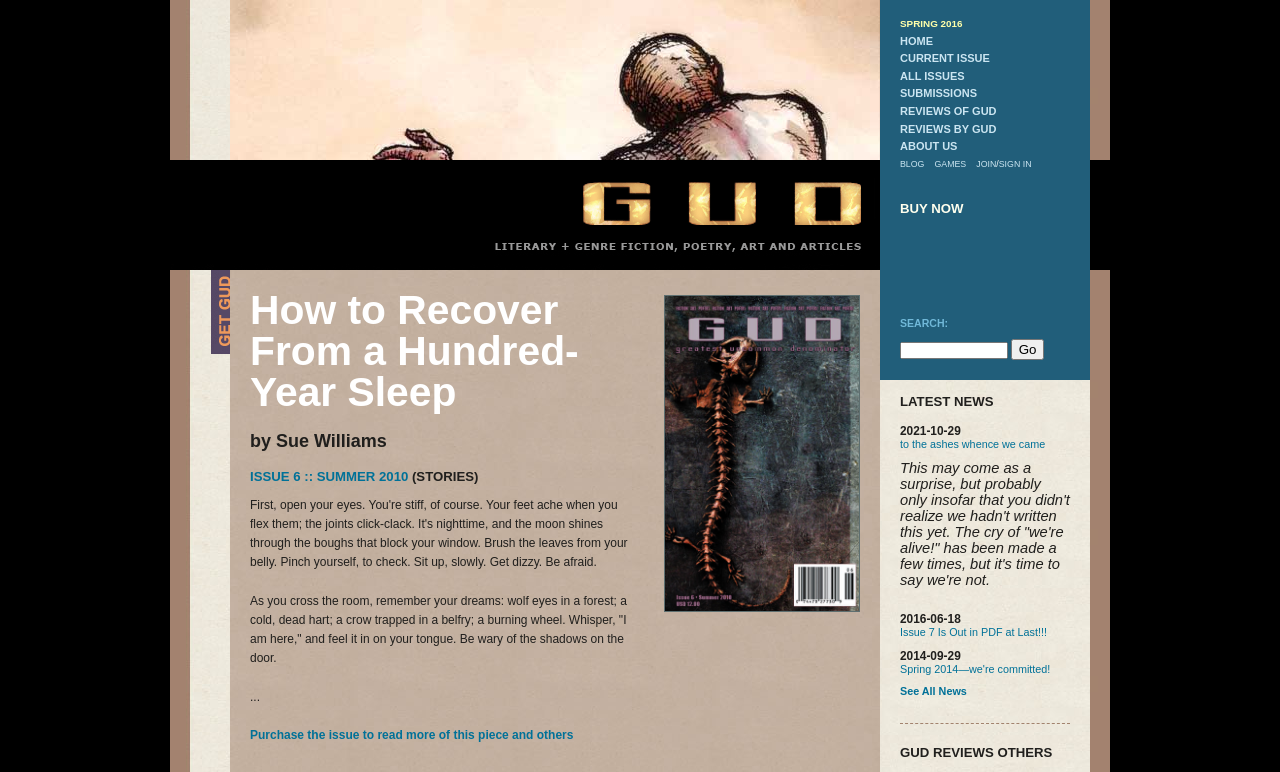What is the name of the magazine? Observe the screenshot and provide a one-word or short phrase answer.

Greatest Uncommon Denominator Magazine